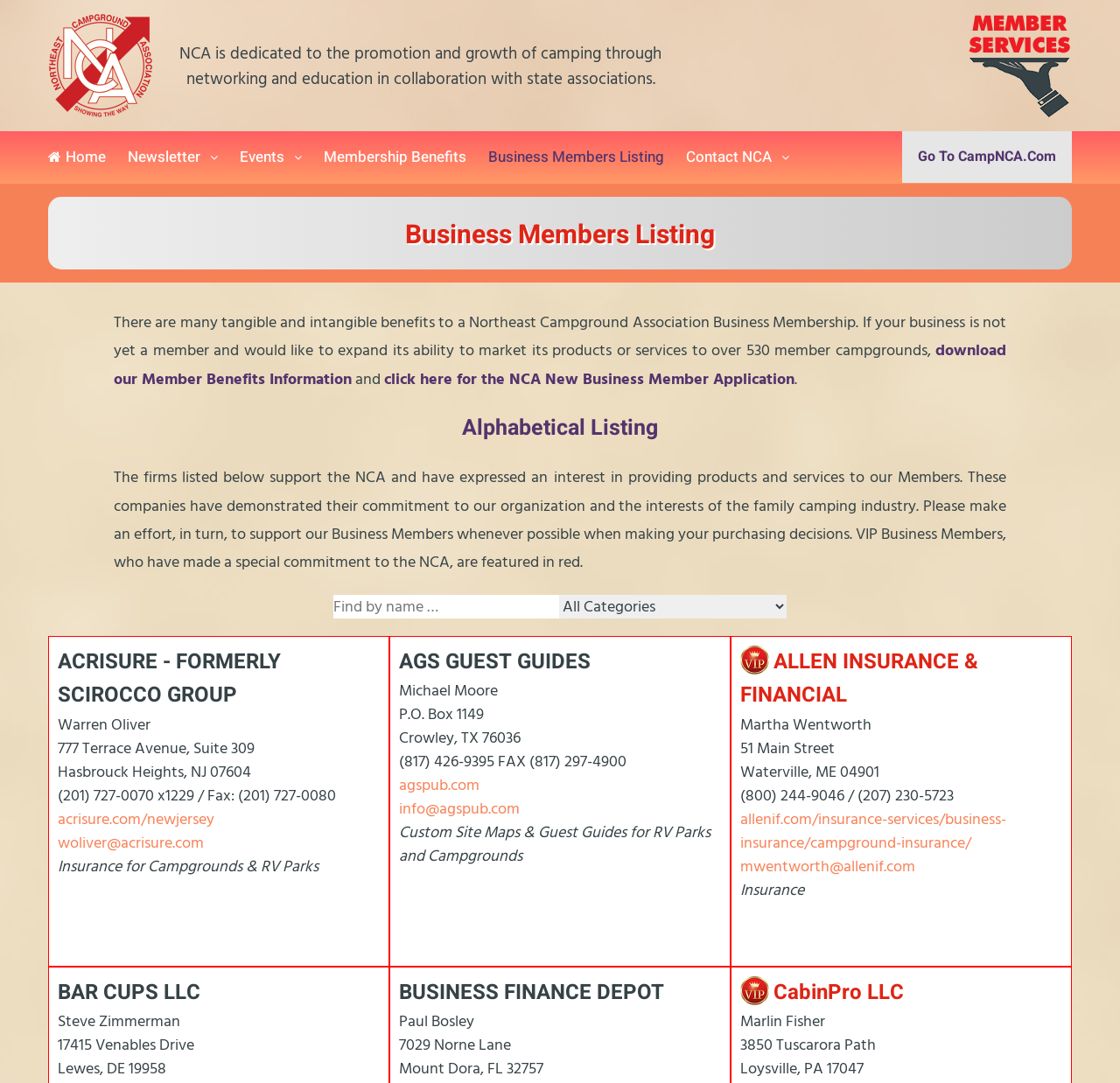Identify the bounding box for the UI element specified in this description: "Practice Areas". The coordinates must be four float numbers between 0 and 1, formatted as [left, top, right, bottom].

None